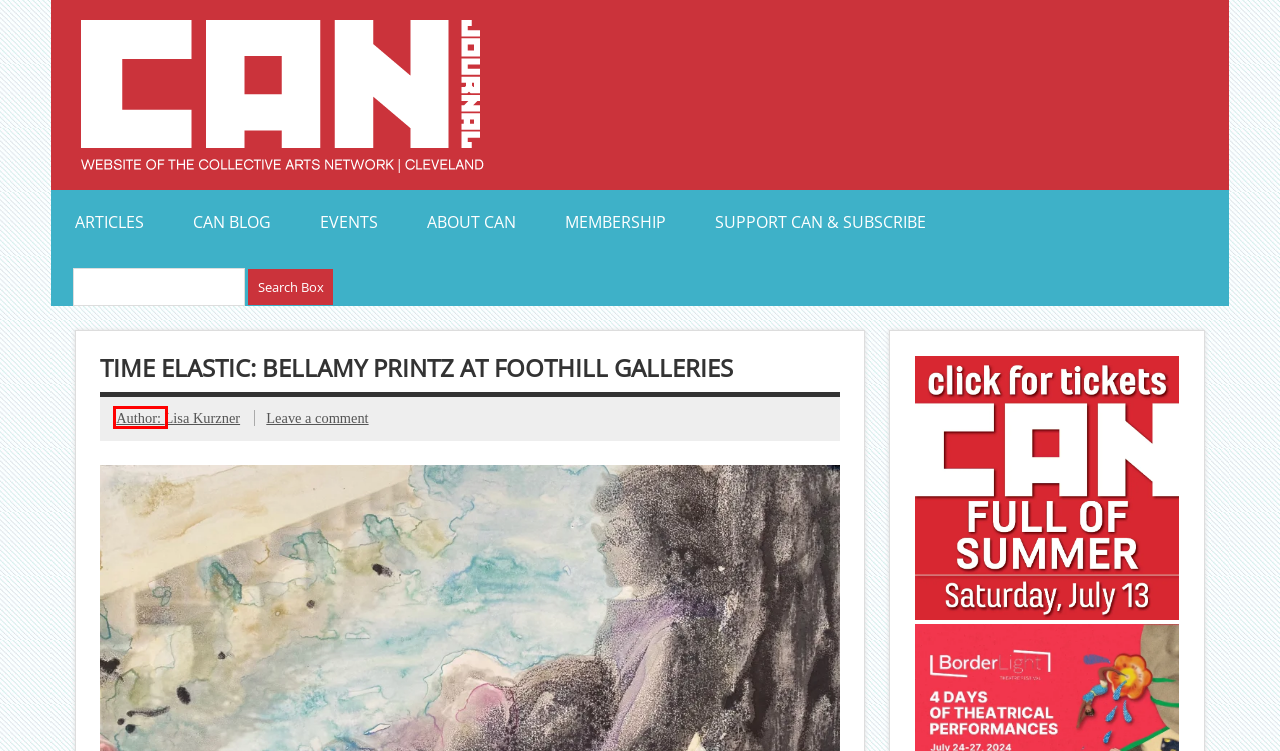You are provided a screenshot of a webpage featuring a red bounding box around a UI element. Choose the webpage description that most accurately represents the new webpage after clicking the element within the red bounding box. Here are the candidates:
A. Michael Gill, Author at Collective Arts Network - CAN Journal
B. Lisa Kurzner, Author at Collective Arts Network - CAN Journal
C. About CAN - Collective Arts Network - CAN Journal
D. Blog - Collective Arts Network - CAN Journal
E. Articles Archives - Collective Arts Network - CAN Journal
F. Log In - Collective Arts Network - CAN Journal
G. Support CAN & Subscribe - Collective Arts Network - CAN Journal
H. Events - Collective Arts Network - CAN Journal

A